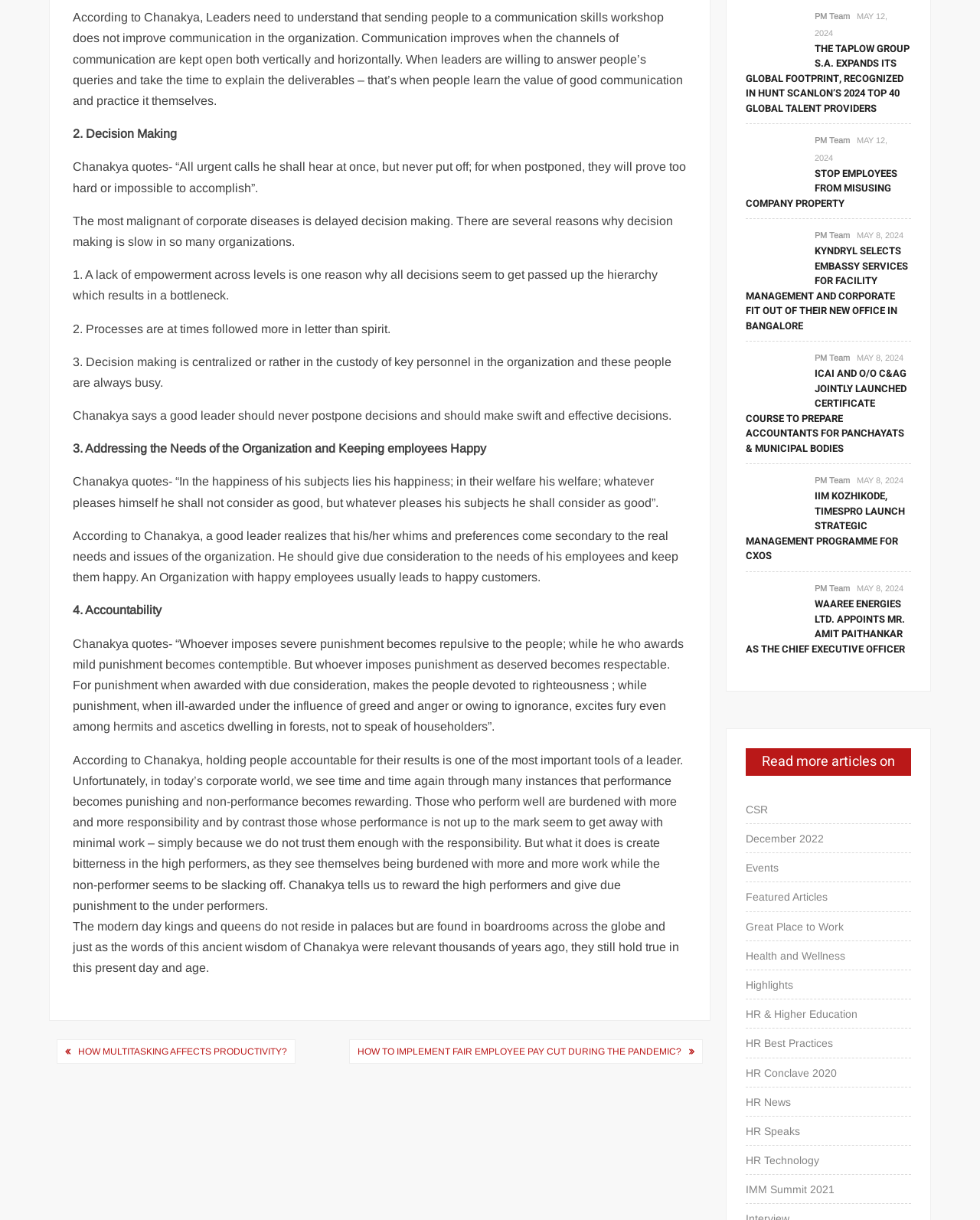Given the description: "Highlights", determine the bounding box coordinates of the UI element. The coordinates should be formatted as four float numbers between 0 and 1, [left, top, right, bottom].

[0.761, 0.799, 0.809, 0.815]